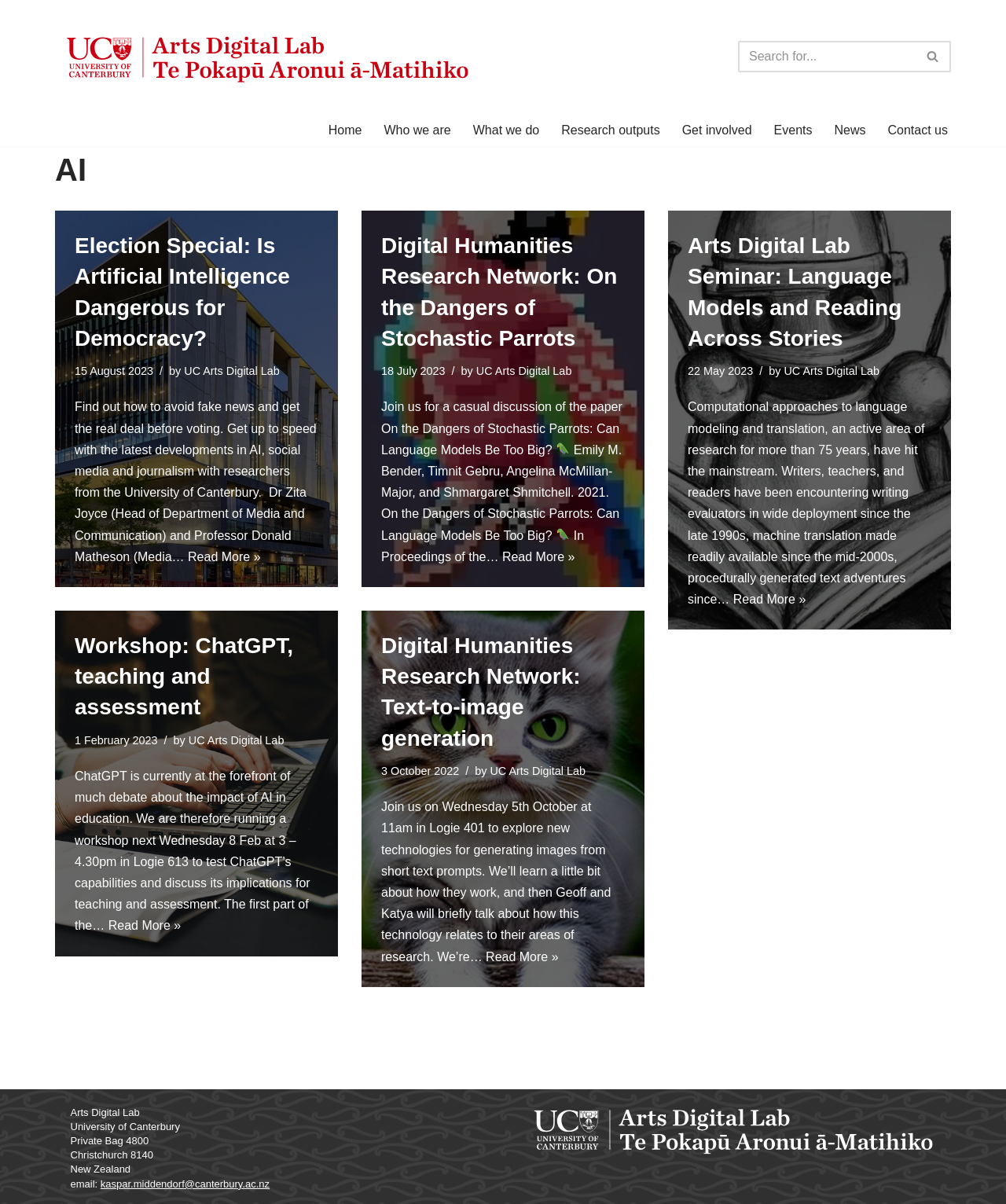Please provide the bounding box coordinates for the element that needs to be clicked to perform the instruction: "Click the 'UK TV in Spain' link". The coordinates must consist of four float numbers between 0 and 1, formatted as [left, top, right, bottom].

None